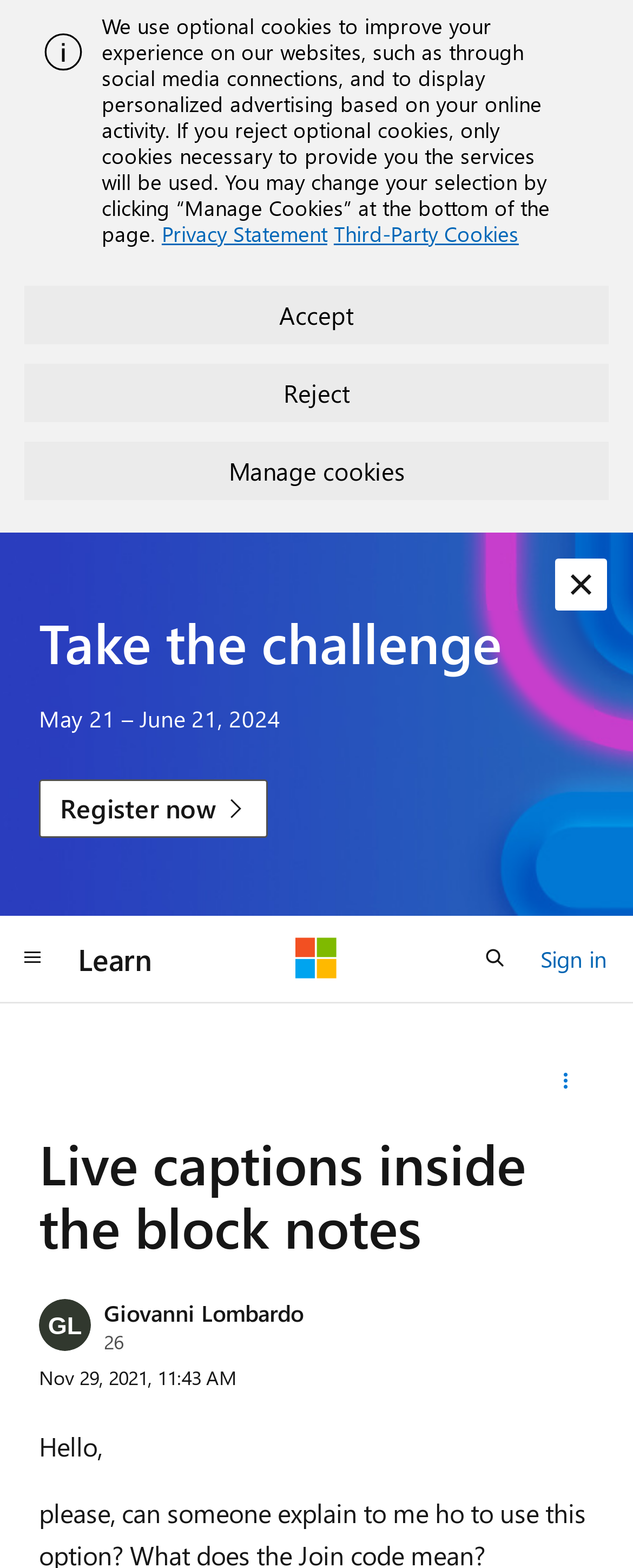What is the reputation points of the user?
Please provide a detailed answer to the question.

I found the answer by looking at the static text element that mentions the number '26' which is likely the reputation points of the user Giovanni Lombardo.